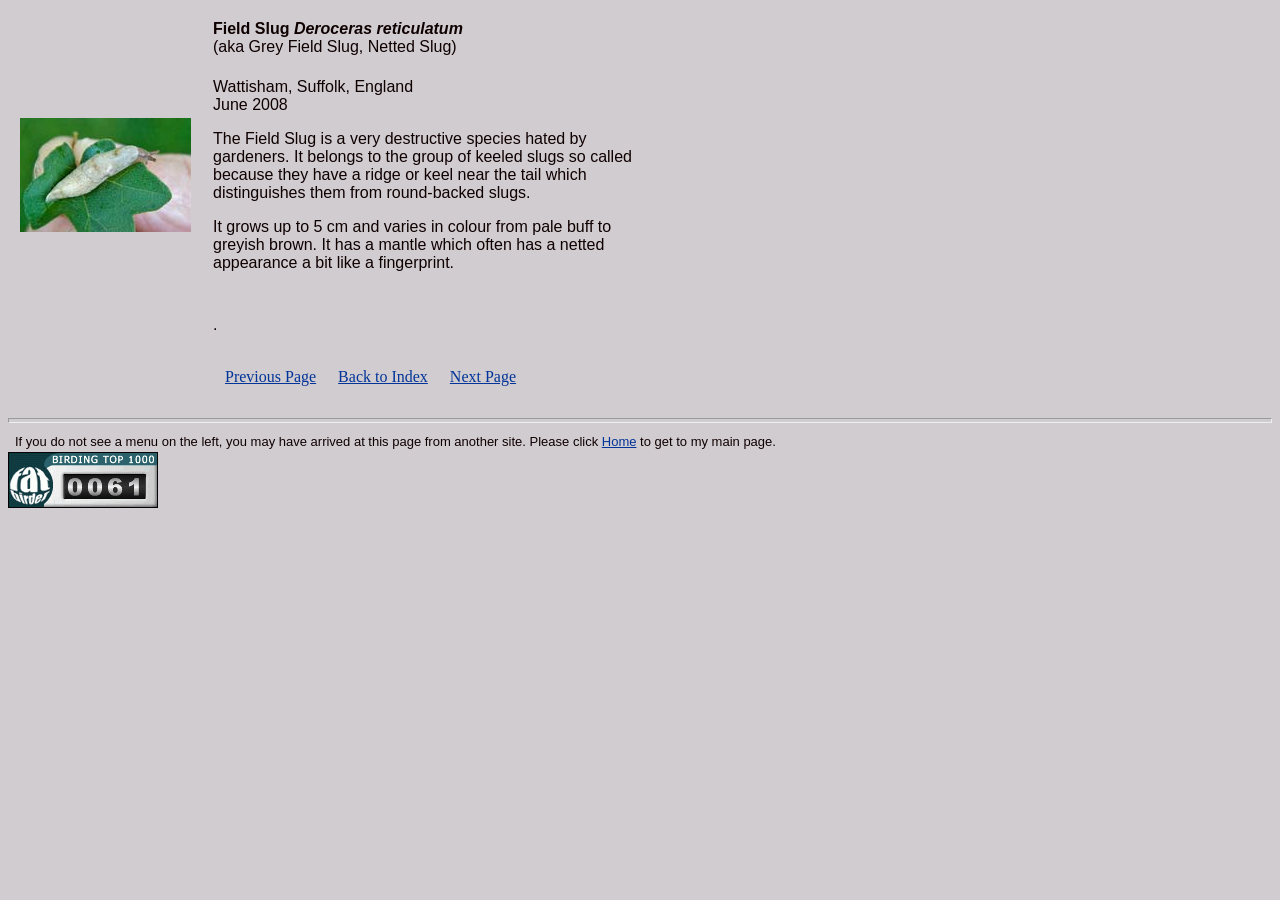What is the name of the slug species?
Look at the screenshot and respond with one word or a short phrase.

Deroceras reticulatum